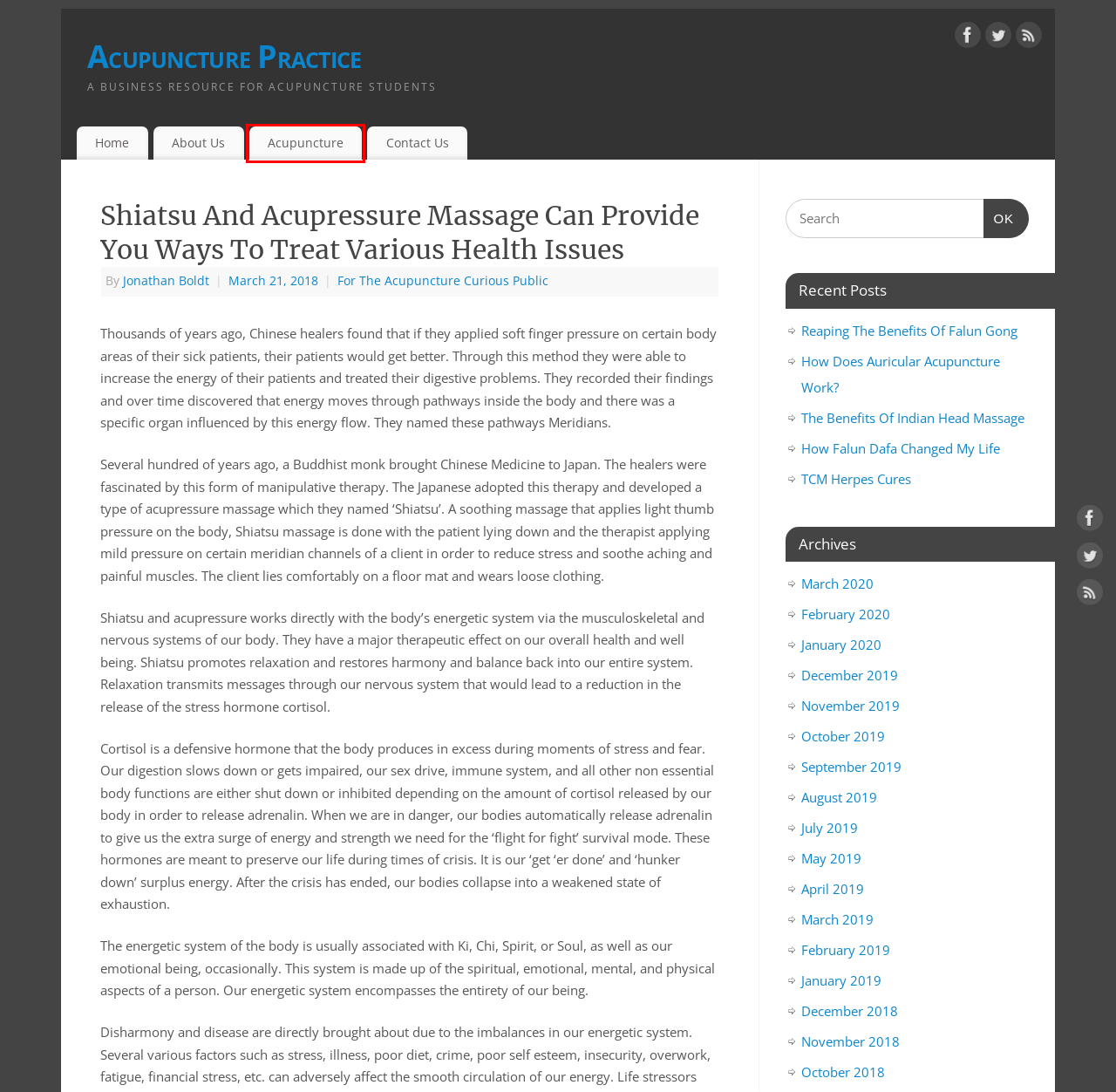With the provided webpage screenshot containing a red bounding box around a UI element, determine which description best matches the new webpage that appears after clicking the selected element. The choices are:
A. The Benefits Of Indian Head Massage | Acupuncture Practice
B. Contact Us | Acupuncture Practice
C. Acupuncture | Acupuncture Practice
D. Acupuncture Practice
E. May, 2019 | Acupuncture Practice
F. Jonathan Boldt | Acupuncture Practice
G. August, 2019 | Acupuncture Practice
H. July, 2019 | Acupuncture Practice

C